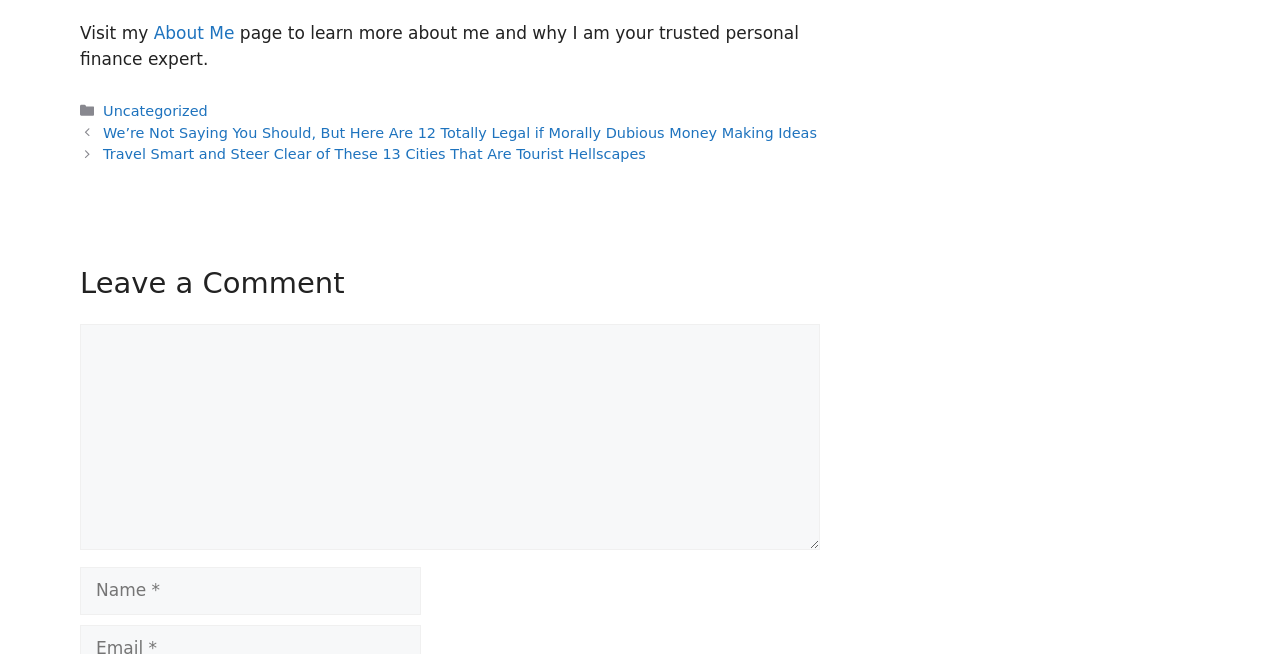What is the previous post about?
Please provide a comprehensive answer based on the contents of the image.

The 'Previous' link in the post navigation section has a text that mentions 'Money making ideas', indicating that the previous post is about legal but morally dubious ways to make money.